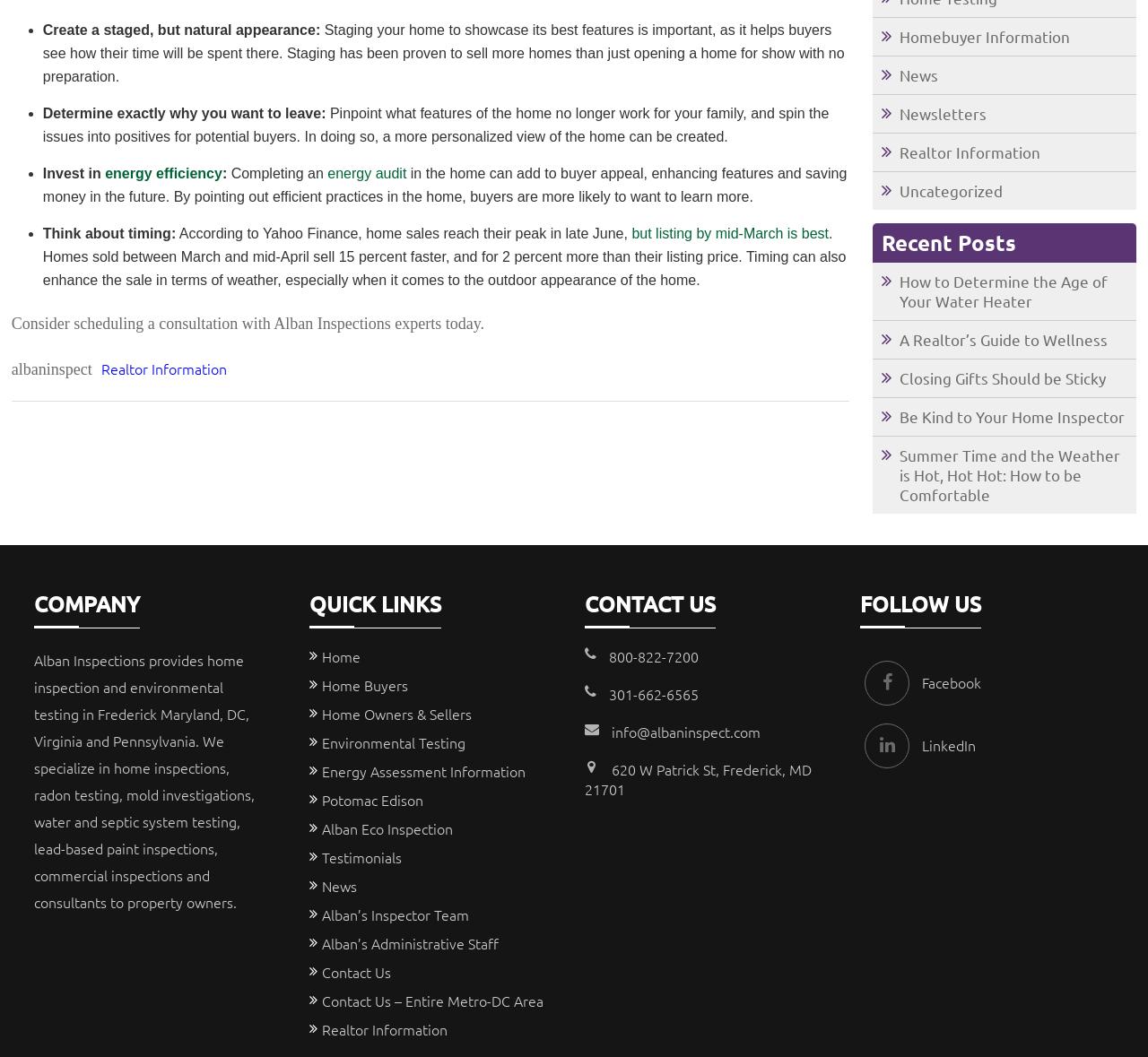Determine the bounding box coordinates in the format (top-left x, top-left y, bottom-right x, bottom-right y). Ensure all values are floating point numbers between 0 and 1. Identify the bounding box of the UI element described by: Religious

None